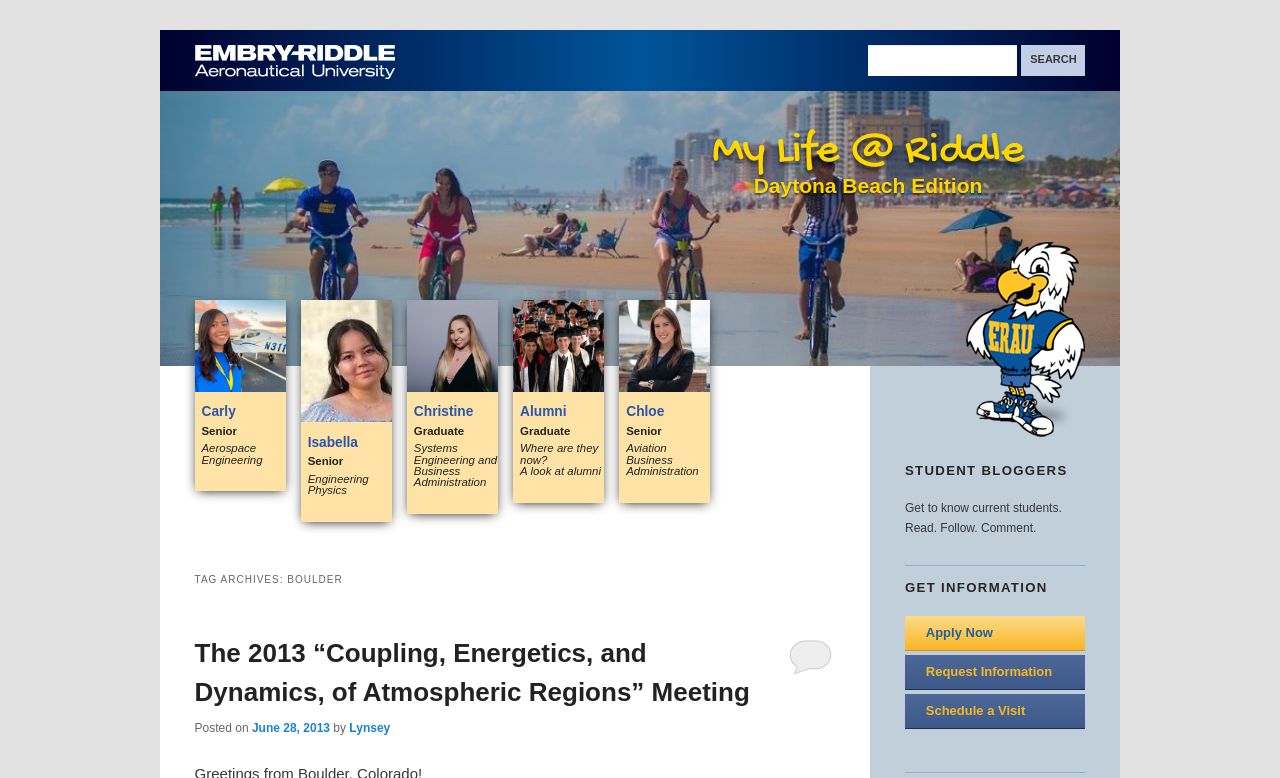Please give a succinct answer to the question in one word or phrase:
What is the name of the university?

Embry-Riddle Aeronautical University